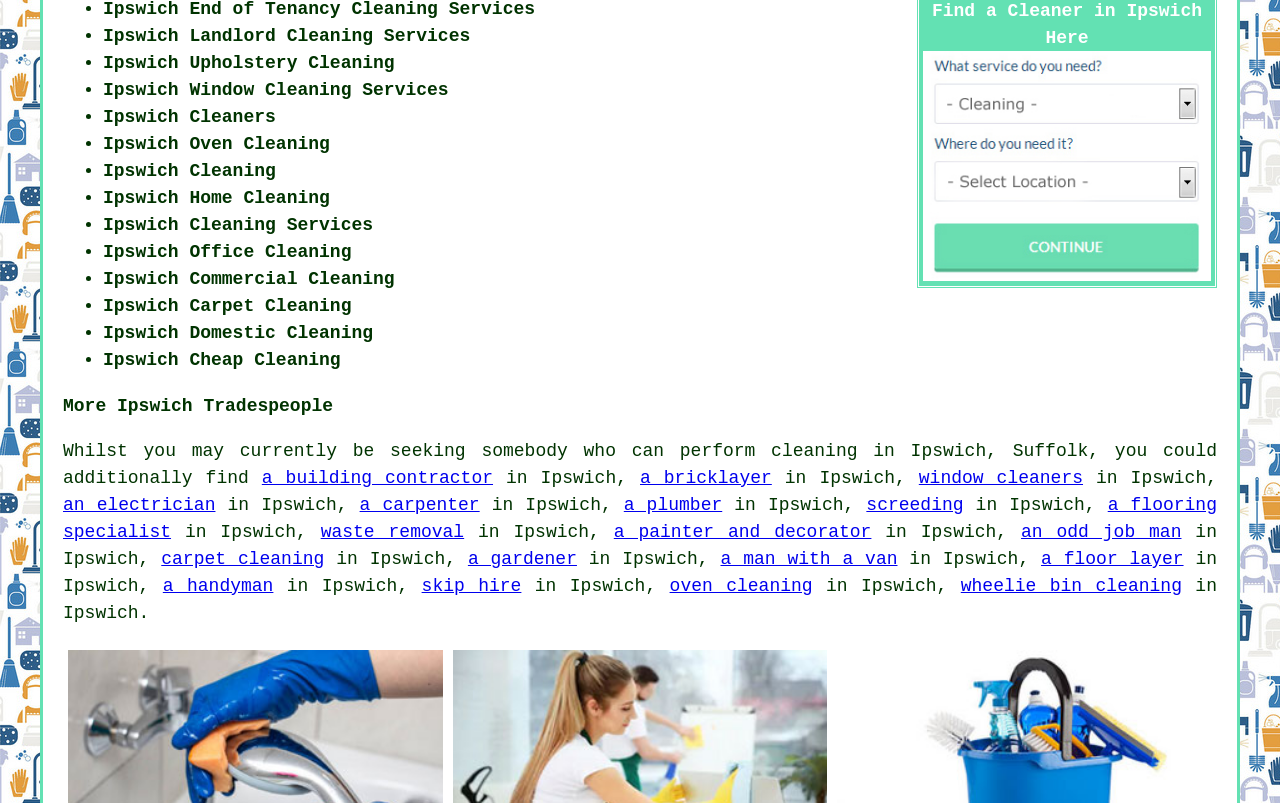What is the main topic of this webpage?
Based on the image, answer the question in a detailed manner.

Based on the webpage content, I can see that the main topic is related to cleaning services in Ipswich, Suffolk. The webpage lists various types of cleaning services, such as Ipswich Landlord Cleaning Services, Ipswich Upholstery Cleaning, and Ipswich Window Cleaning Services, which suggests that the webpage is focused on providing information about cleaning services in Ipswich.